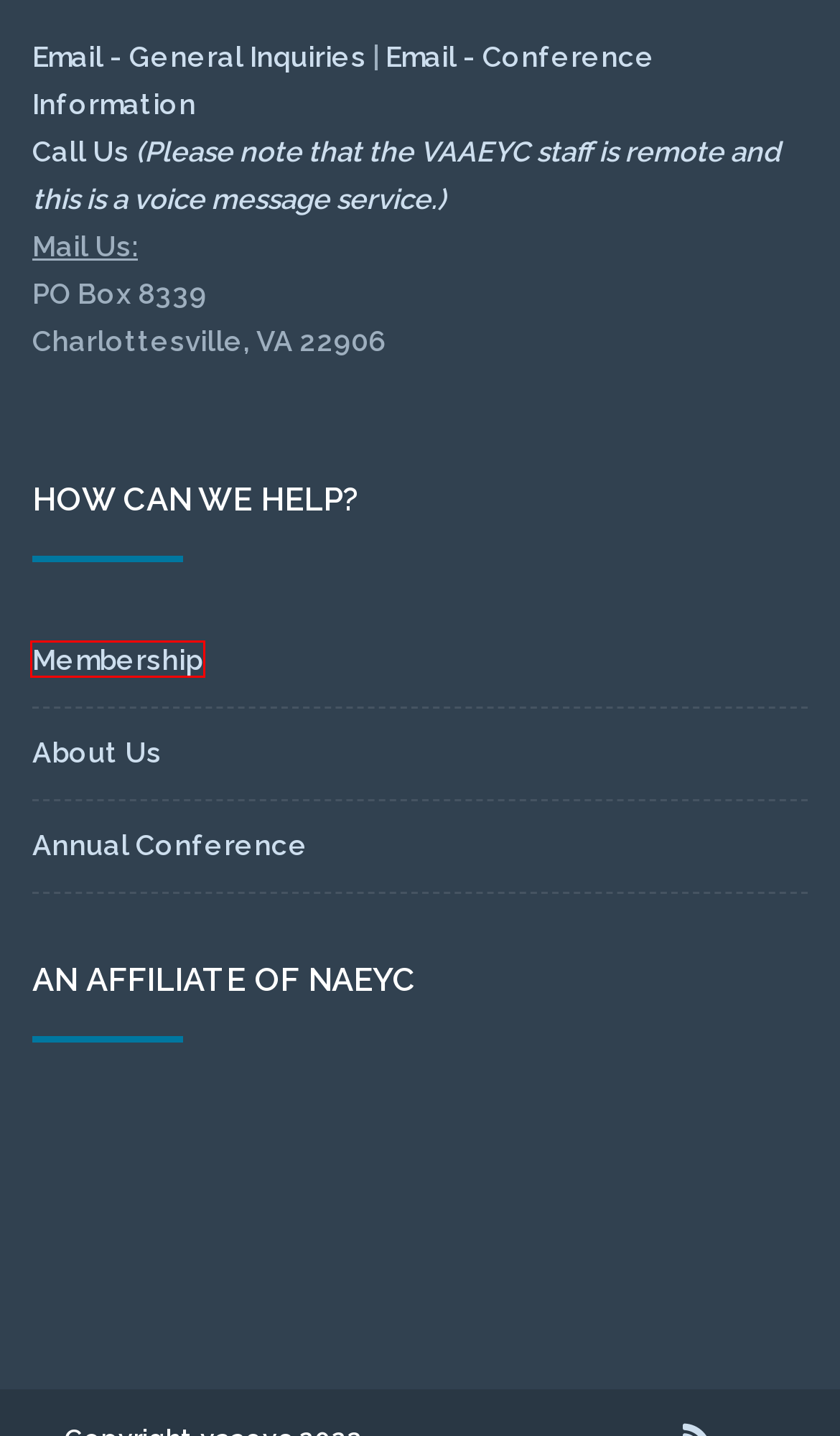Review the screenshot of a webpage which includes a red bounding box around an element. Select the description that best fits the new webpage once the element in the bounding box is clicked. Here are the candidates:
A. NAEYC
B. Saturday, March 16, 2024 - Virginia Association for the Education of Young Children
C. A Day in Family Child Care - Virginia Association for the Education of Young Children
D. The Power of Early Childhood Teaching - Virginia Association for the Education of Young Children
E. Membership - Virginia Association for the Education of Young Children
F. Home  | SECA
G. Annual Conference - Virginia Association for the Education of Young Children
H. About Us - Virginia Association for the Education of Young Children

E